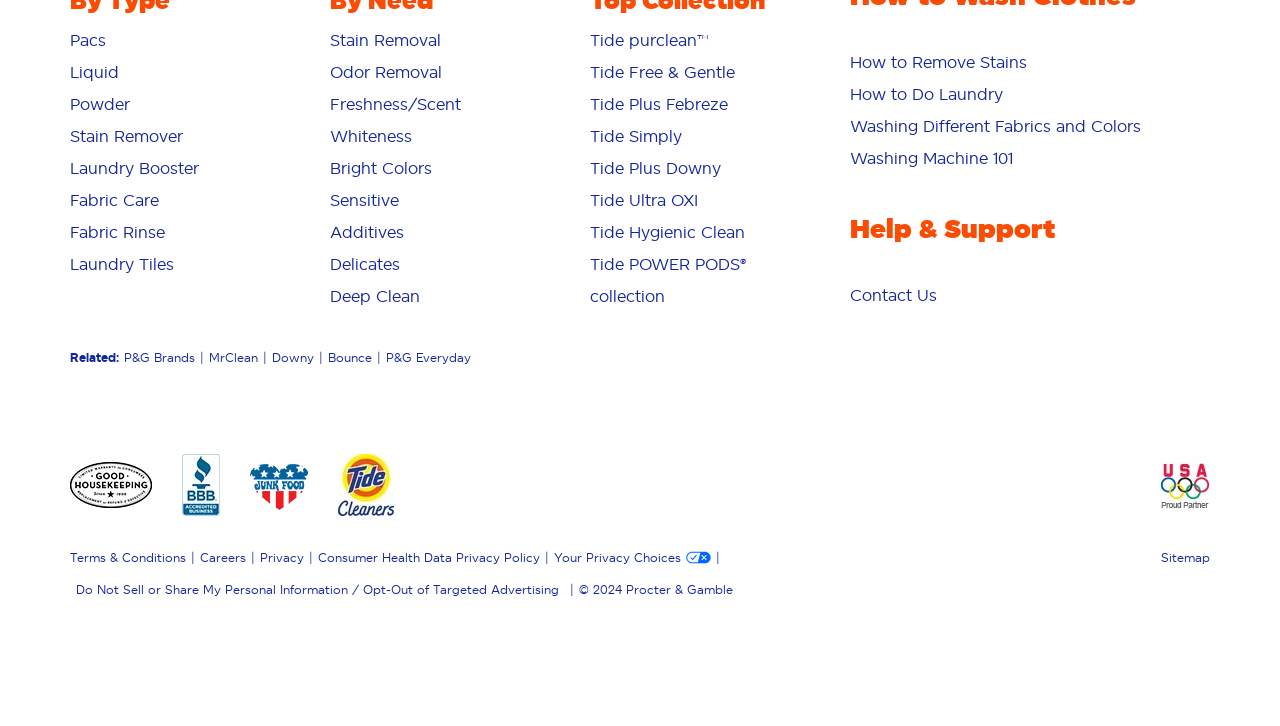Determine the bounding box coordinates of the clickable region to execute the instruction: "Select Stain Removal". The coordinates should be four float numbers between 0 and 1, denoted as [left, top, right, bottom].

[0.258, 0.043, 0.345, 0.068]